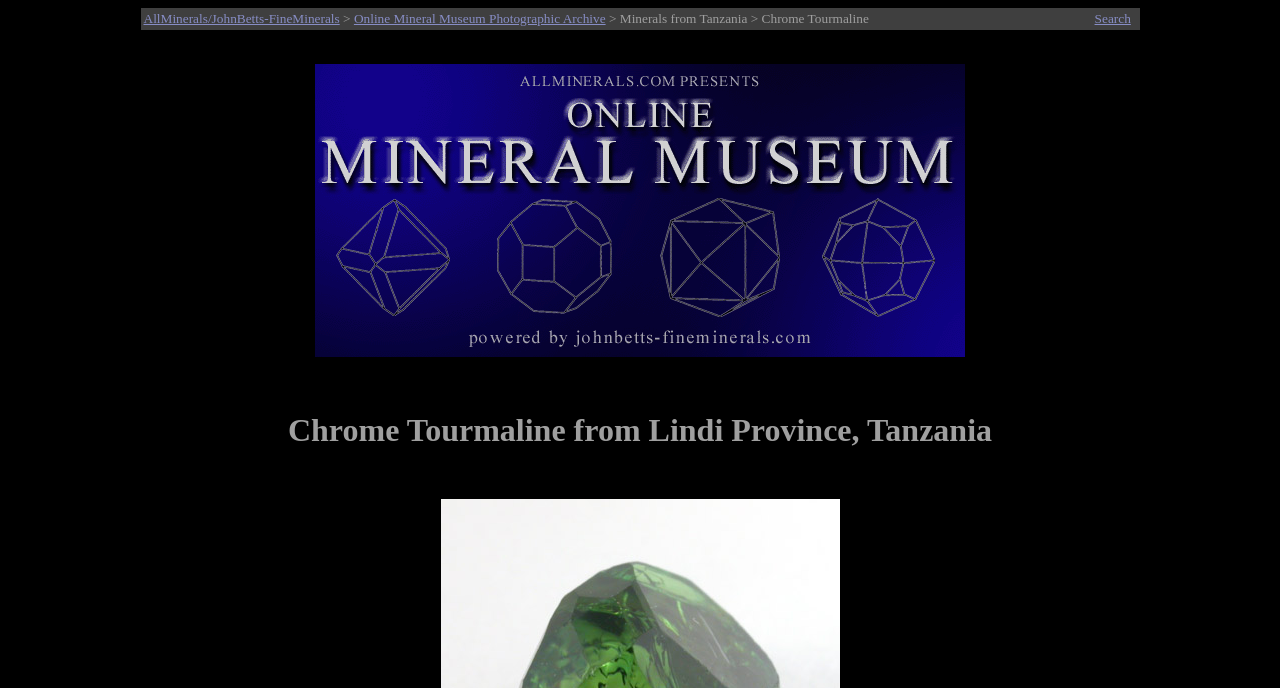Examine the image carefully and respond to the question with a detailed answer: 
Is there an image on this webpage?

The webpage contains an image with ID 43, which is a part of the link with ID 23. The image is described as 'Online Mineral Museum Archive of Mineral Photographs and Mineral Descriptions from John Betts - Fine Minerals.com and Allminerals.com'.